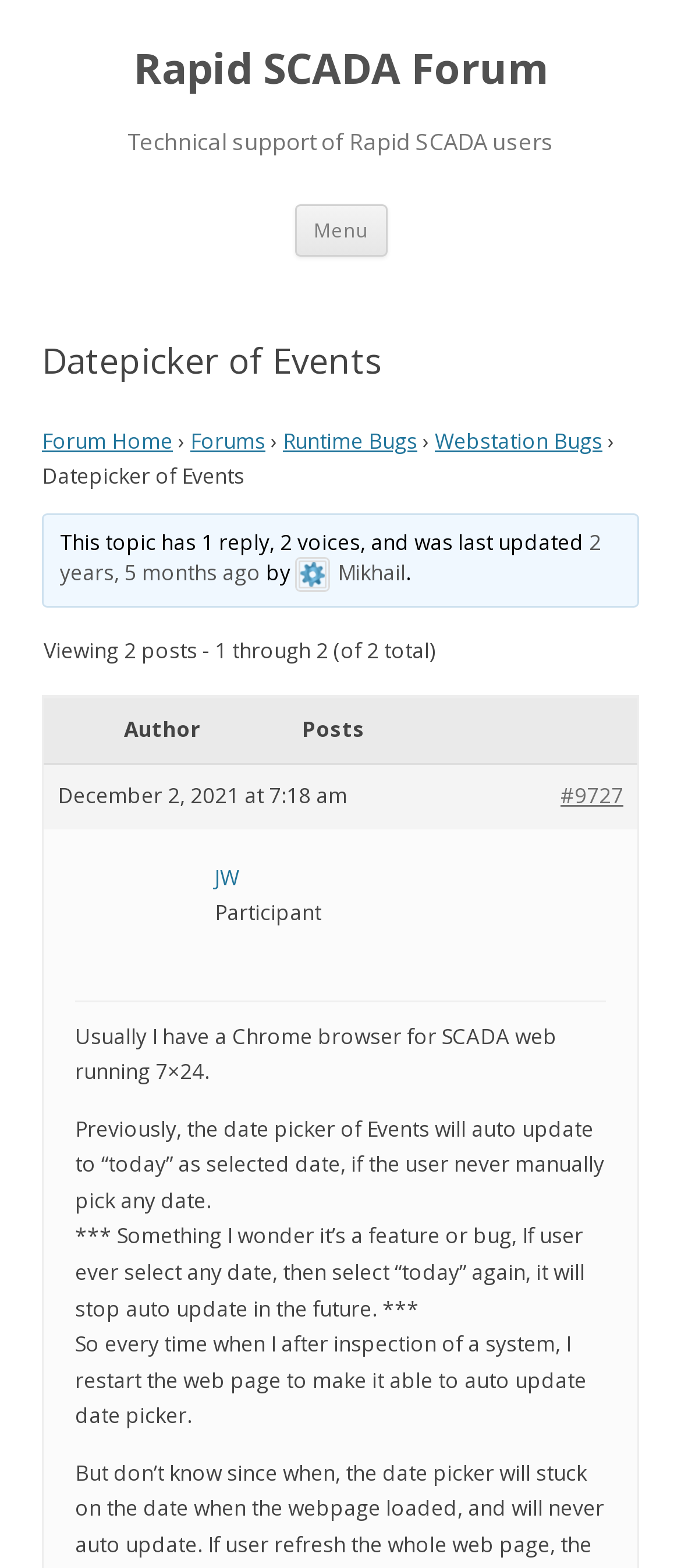Given the element description "2 years, 5 months ago", identify the bounding box of the corresponding UI element.

[0.088, 0.336, 0.883, 0.375]